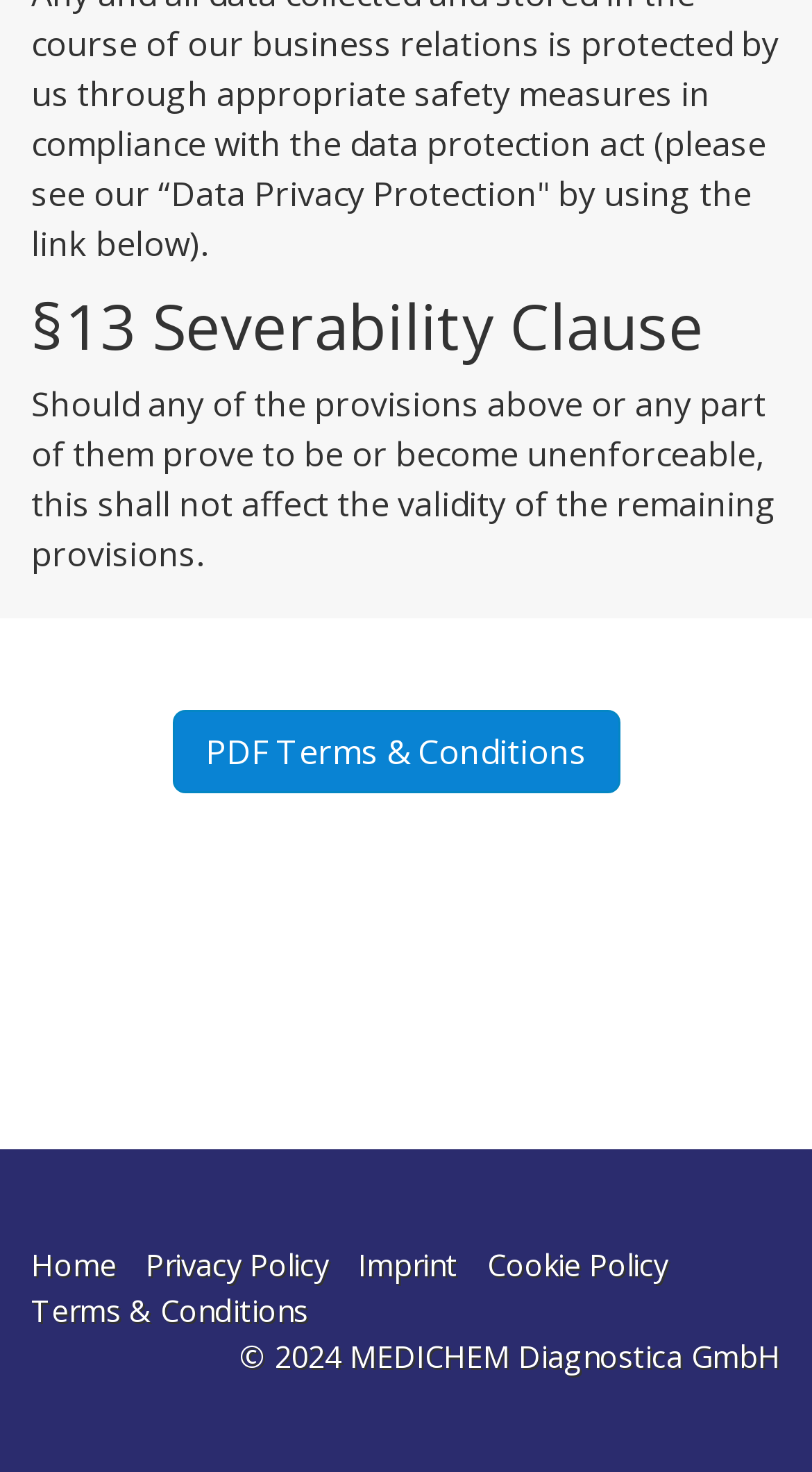Using the description: "PDF Terms & Conditions", determine the UI element's bounding box coordinates. Ensure the coordinates are in the format of four float numbers between 0 and 1, i.e., [left, top, right, bottom].

[0.212, 0.483, 0.763, 0.539]